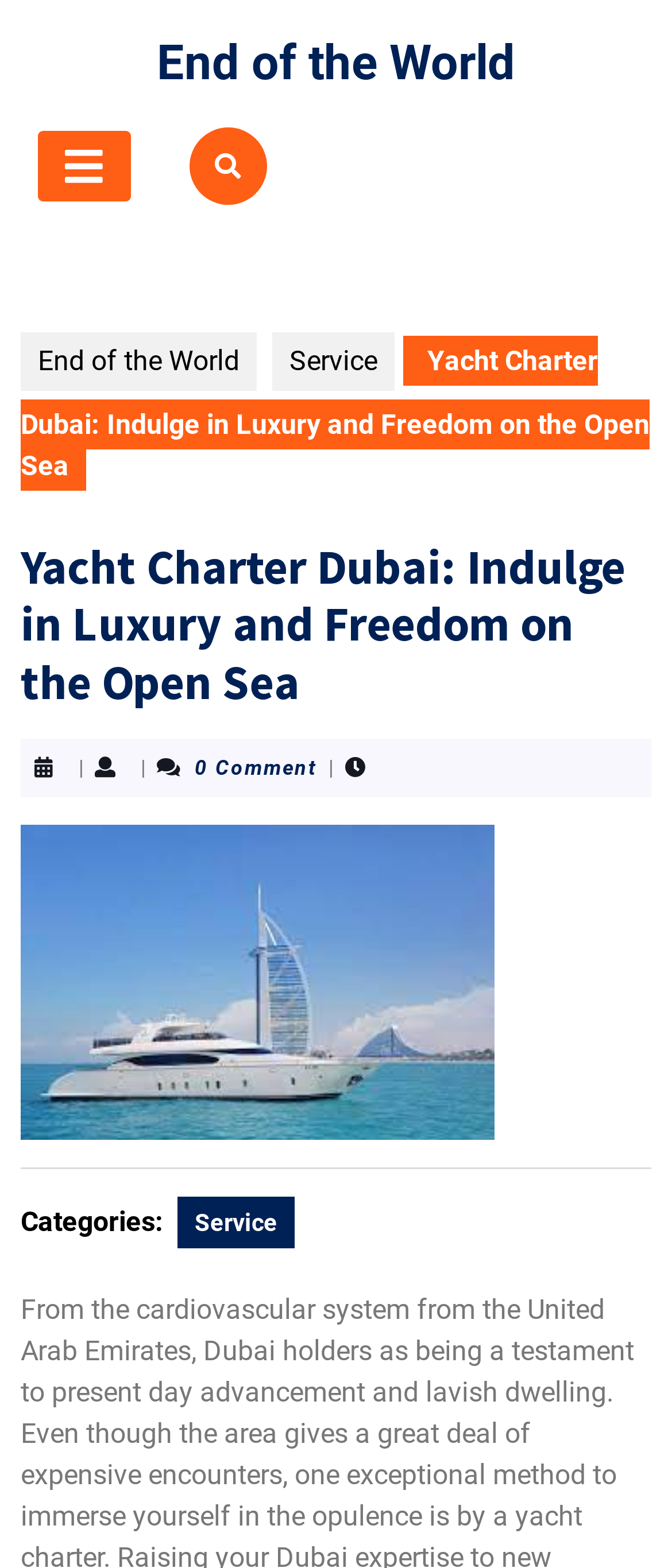Using the element description End of the World, predict the bounding box coordinates for the UI element. Provide the coordinates in (top-left x, top-left y, bottom-right x, bottom-right y) format with values ranging from 0 to 1.

[0.031, 0.212, 0.382, 0.249]